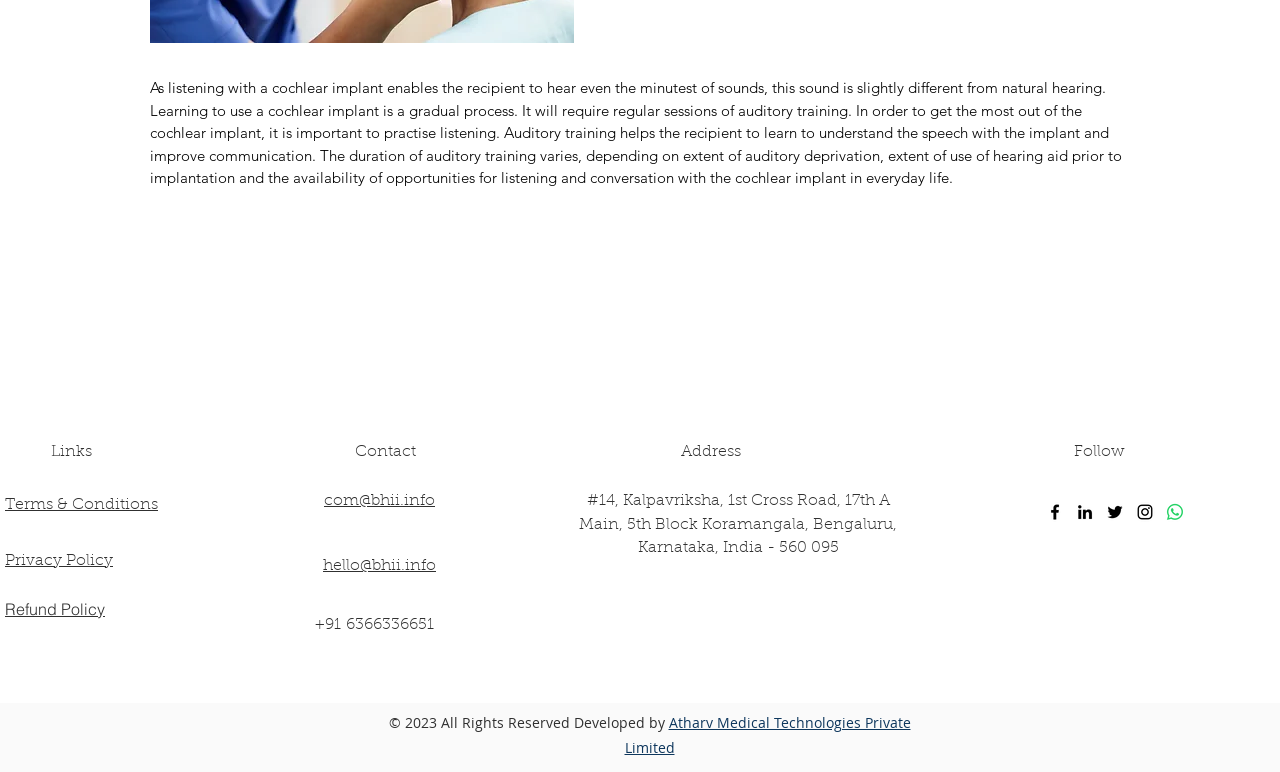Determine the bounding box coordinates of the clickable element necessary to fulfill the instruction: "Follow on Facebook". Provide the coordinates as four float numbers within the 0 to 1 range, i.e., [left, top, right, bottom].

[0.816, 0.65, 0.832, 0.676]